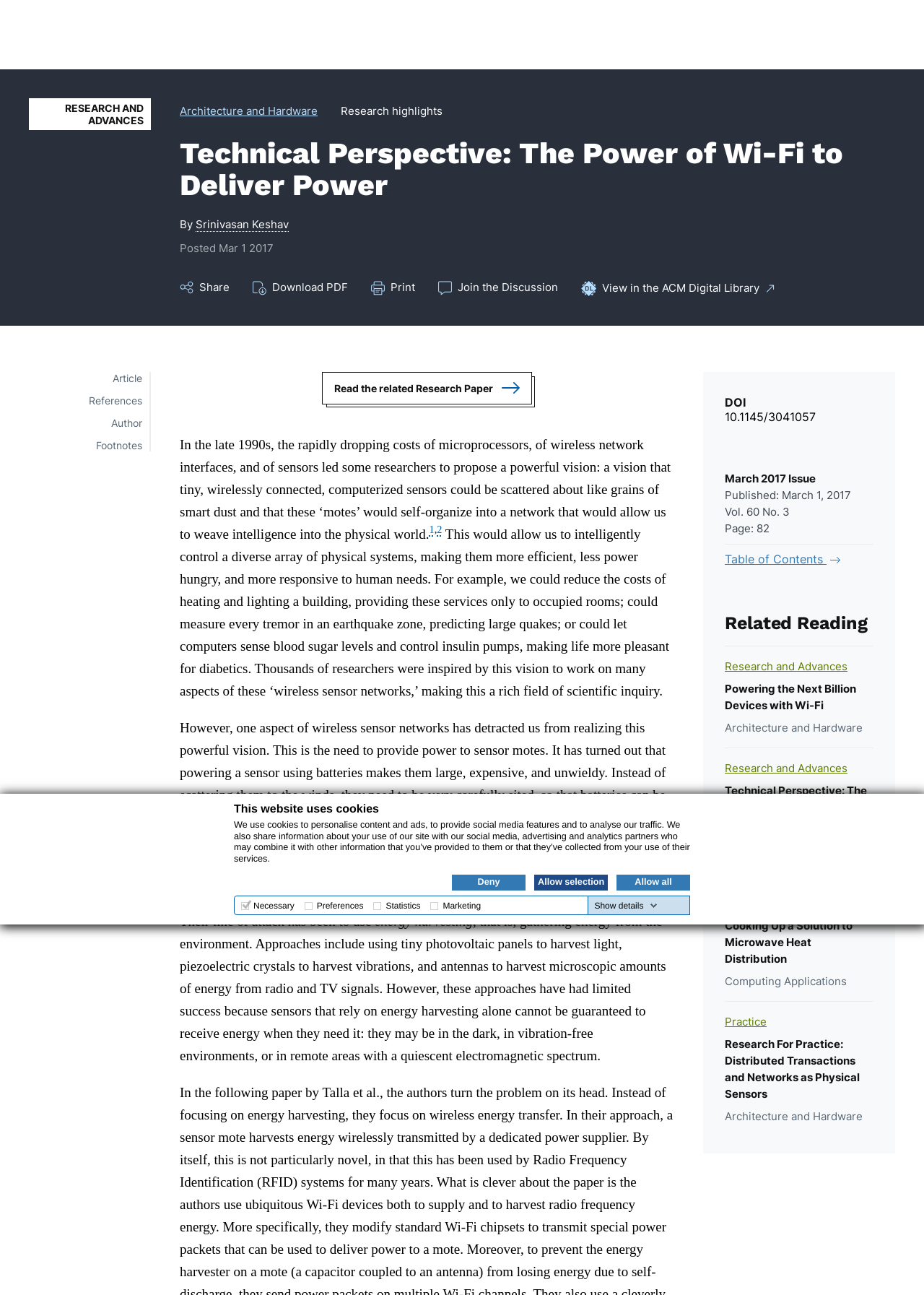Determine the webpage's heading and output its text content.

Technical Perspective: The Power of Wi-Fi to Deliver Power